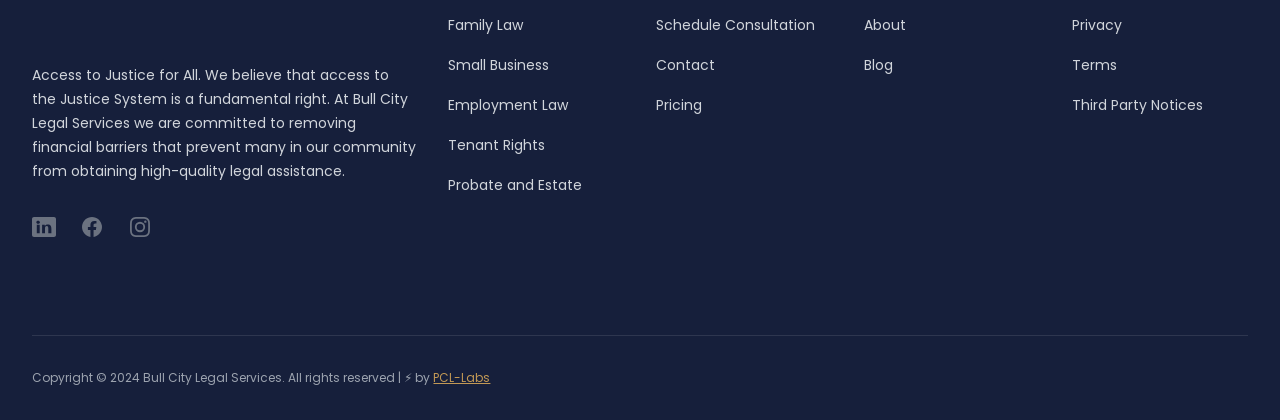How can someone contact Bull City Legal Services?
Analyze the image and deliver a detailed answer to the question.

Based on the link elements with IDs 347 and 348, it appears that someone can contact Bull City Legal Services by scheduling a consultation or by clicking on the 'Contact' link.